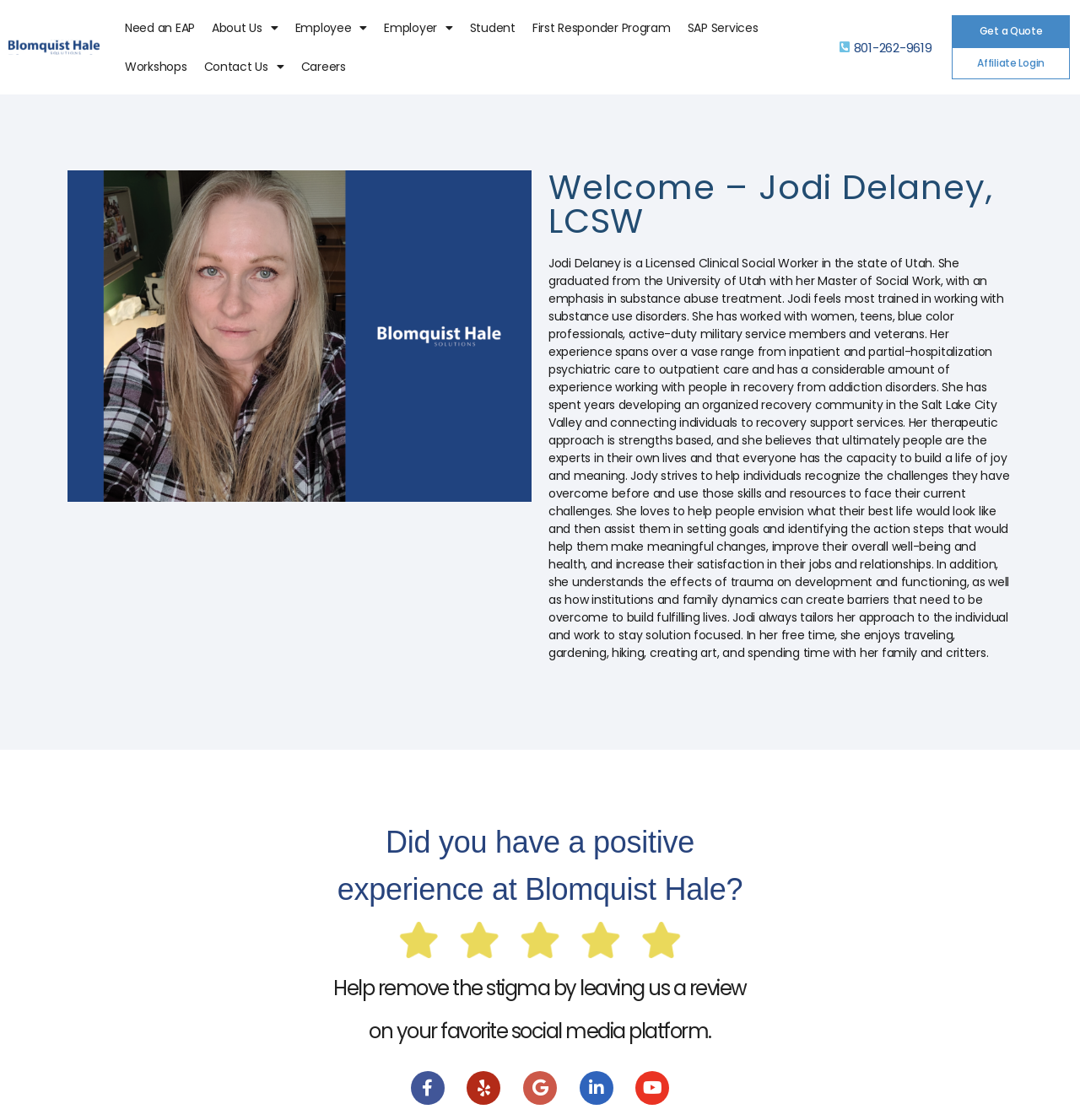What is the purpose of the 'Leave us a review' section?
Provide a detailed answer to the question using information from the image.

The 'Leave us a review' section is intended to help remove the stigma associated with seeking mental health services, as mentioned in the static text elements with the bounding box coordinates [0.309, 0.87, 0.691, 0.895] and [0.342, 0.908, 0.658, 0.933]. By leaving a review, users can help normalize the experience of seeking mental health support.